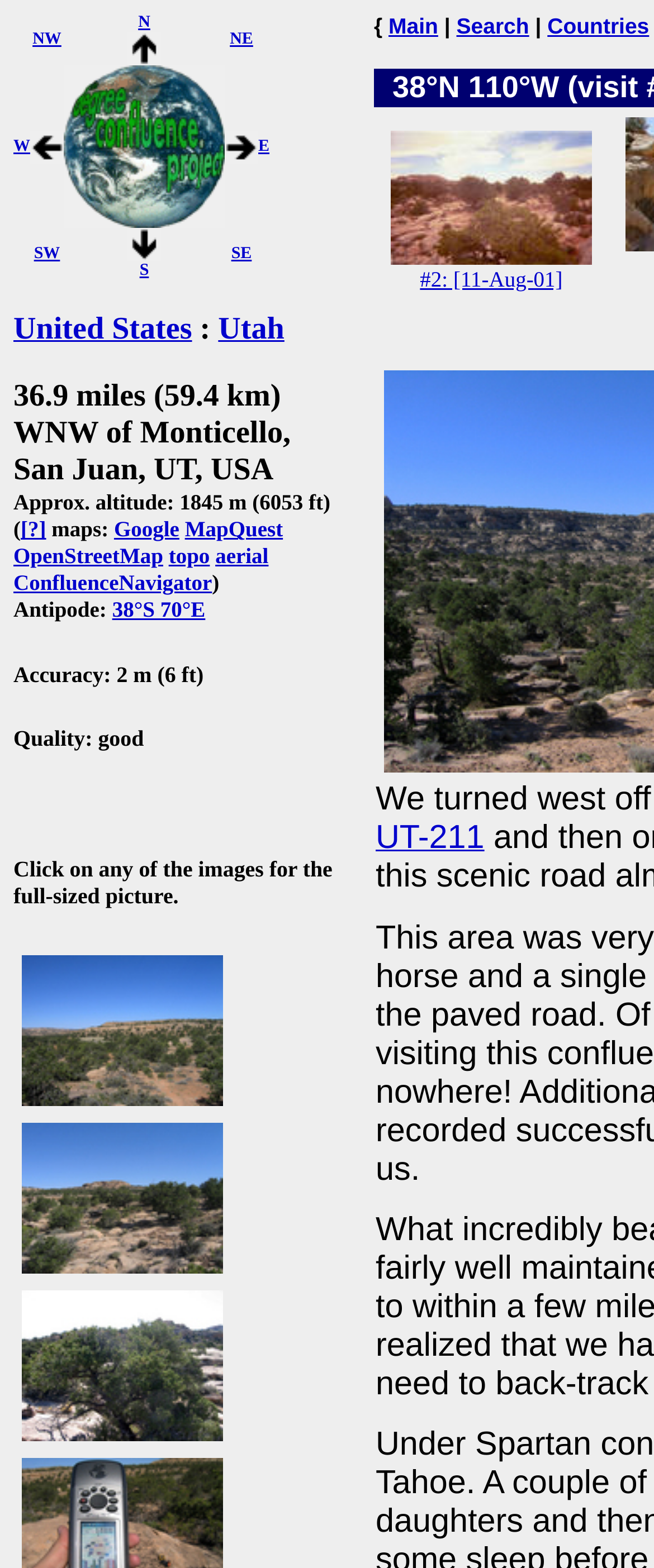Find and specify the bounding box coordinates that correspond to the clickable region for the instruction: "Check the antipode location.".

[0.171, 0.381, 0.314, 0.397]